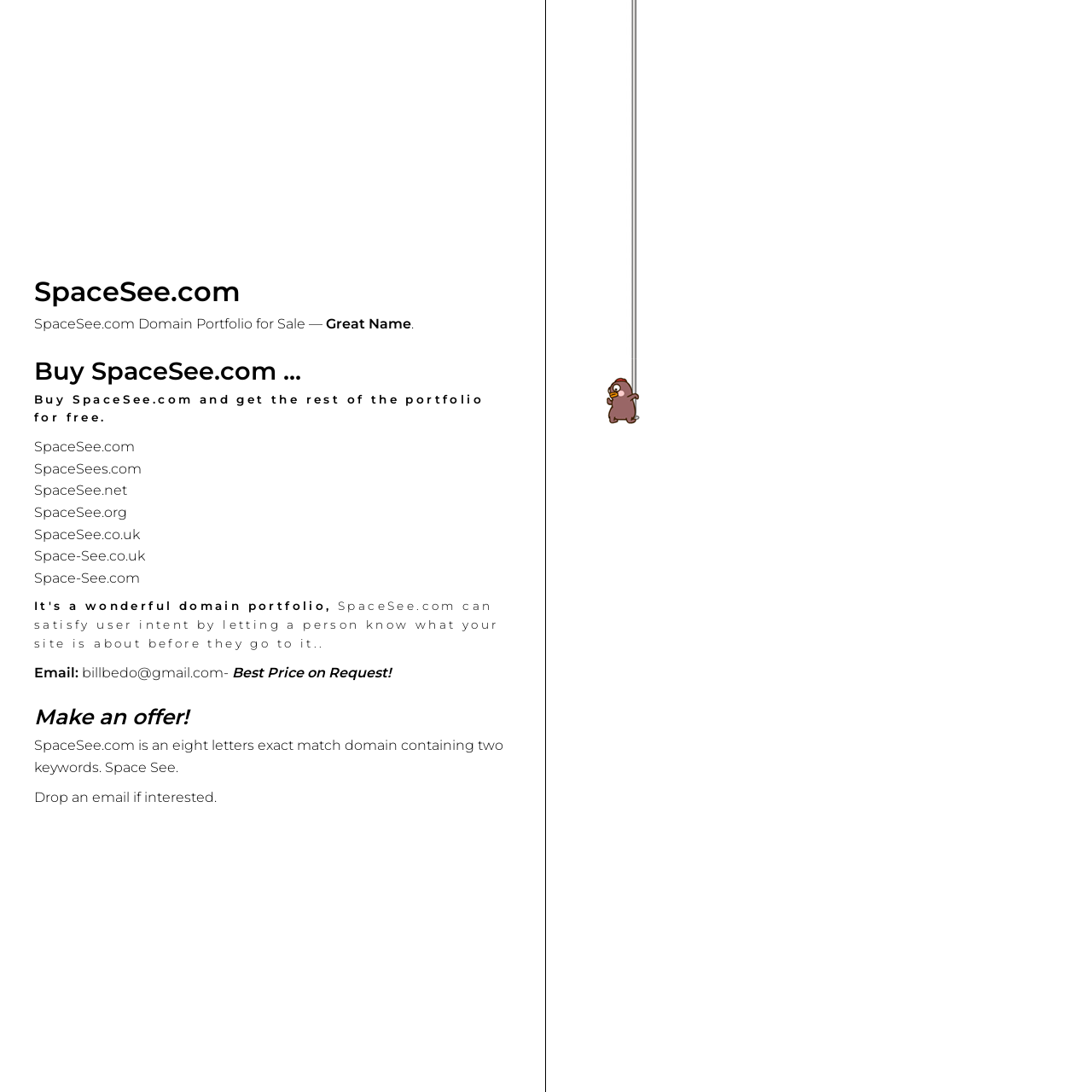From the details in the image, provide a thorough response to the question: How many domains are listed for sale?

The webpage lists several domains for sale, including SpaceSees.com, SpaceSee.net, SpaceSee.org, SpaceSee.co.uk, Space-See.co.uk, and Space-See.com, in addition to the main domain SpaceSee.com, making a total of 7 domains.